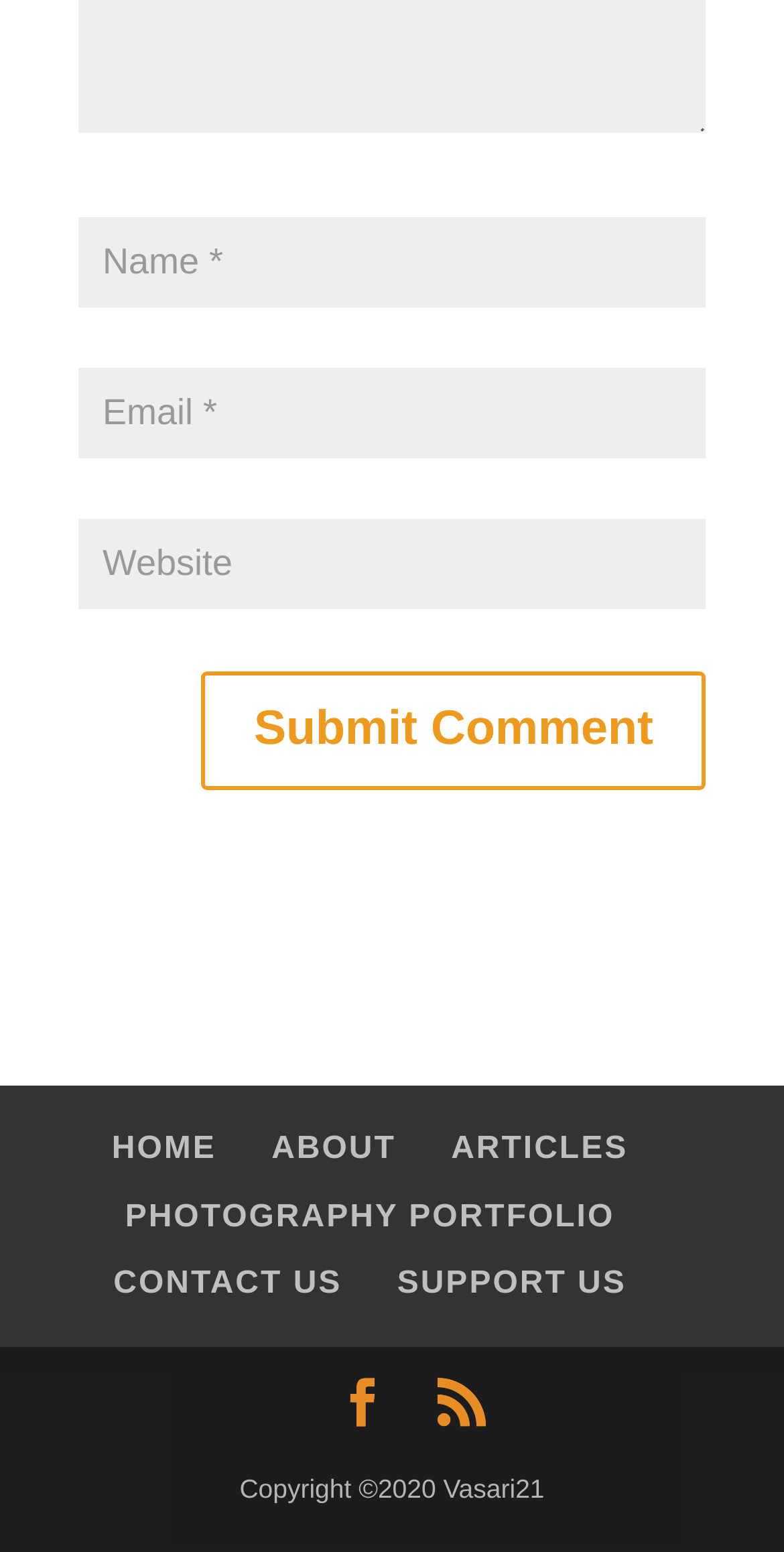Pinpoint the bounding box coordinates for the area that should be clicked to perform the following instruction: "Enter your name".

[0.1, 0.139, 0.9, 0.198]